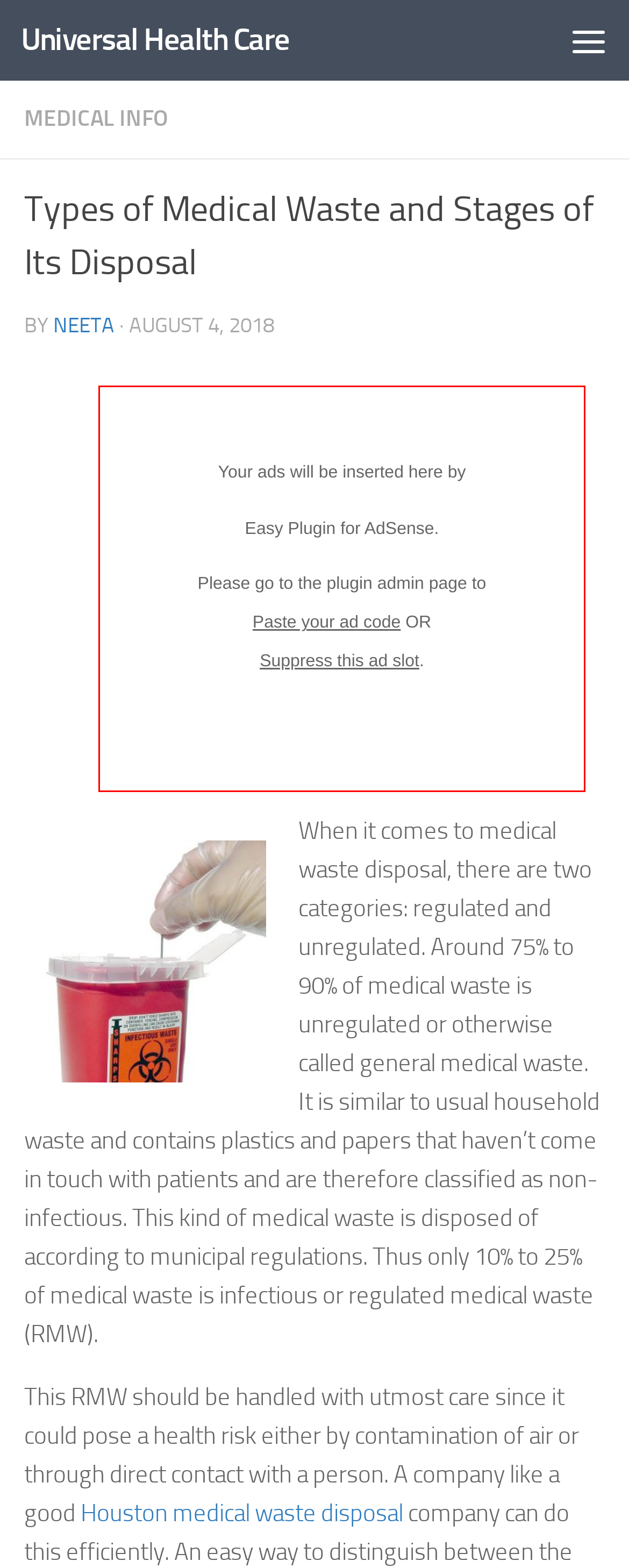What is the purpose of handling regulated medical waste with care?
Could you answer the question in a detailed manner, providing as much information as possible?

The webpage explains that regulated medical waste (RMW) should be handled with utmost care since it could pose a health risk either by contamination of air or through direct contact with a person.